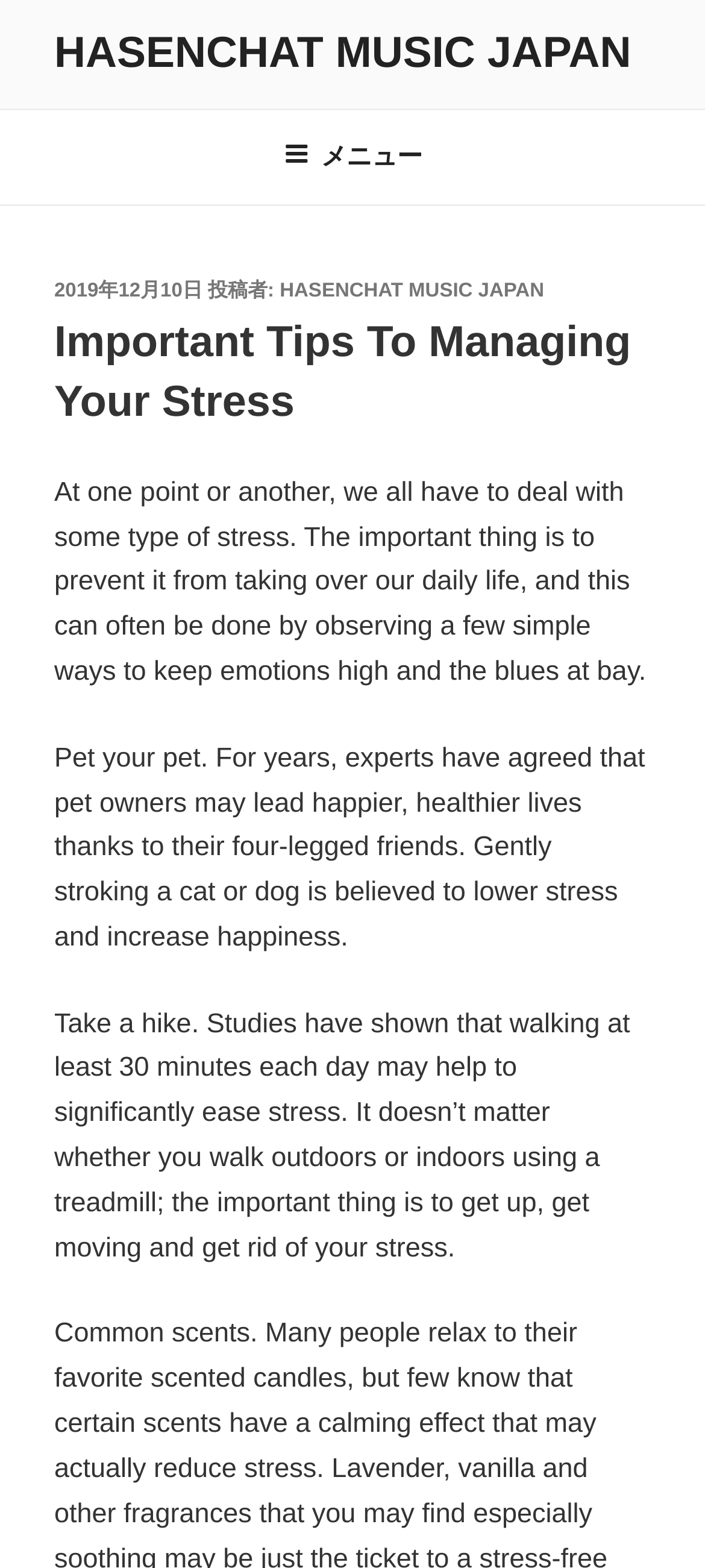What is believed to lower stress and increase happiness?
Respond to the question with a single word or phrase according to the image.

Gently stroking a cat or dog